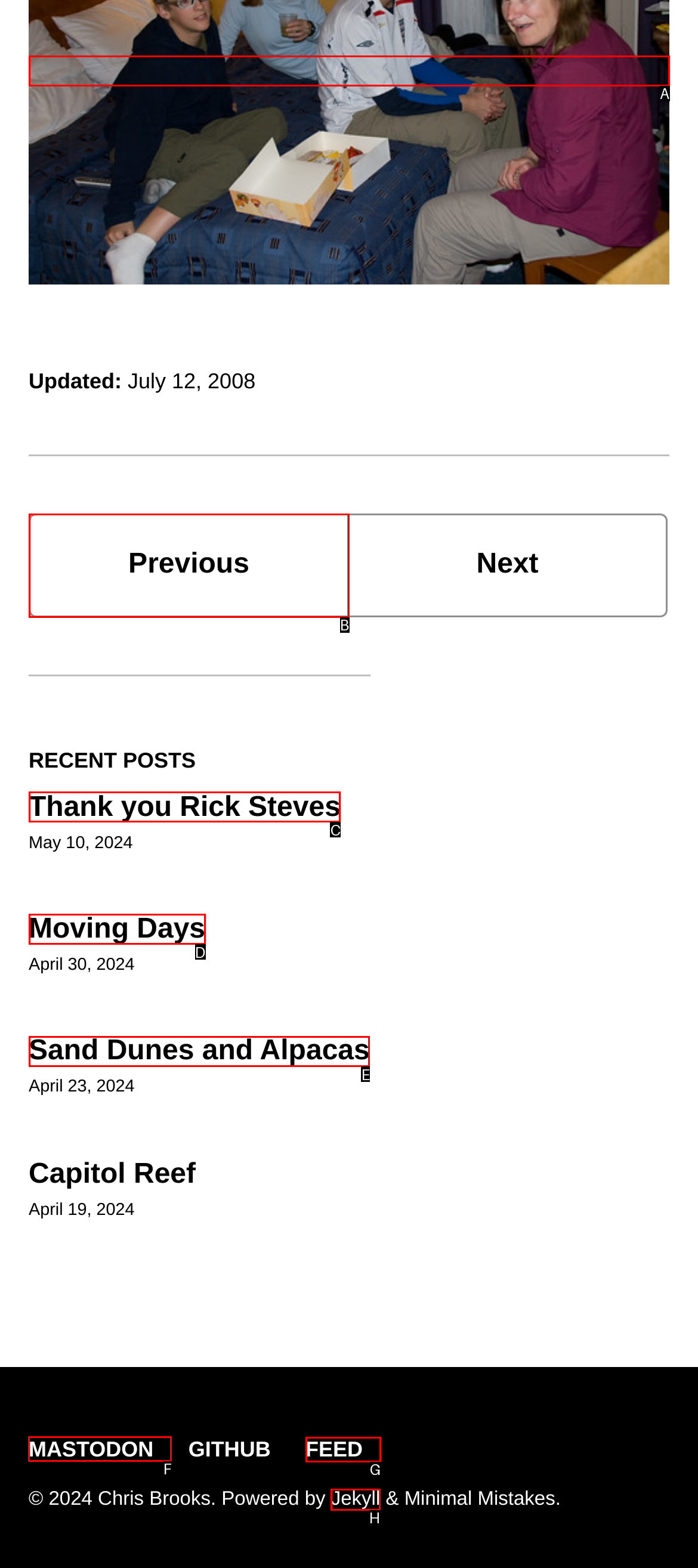Identify the appropriate lettered option to execute the following task: Visit 'MASTODON'
Respond with the letter of the selected choice.

F